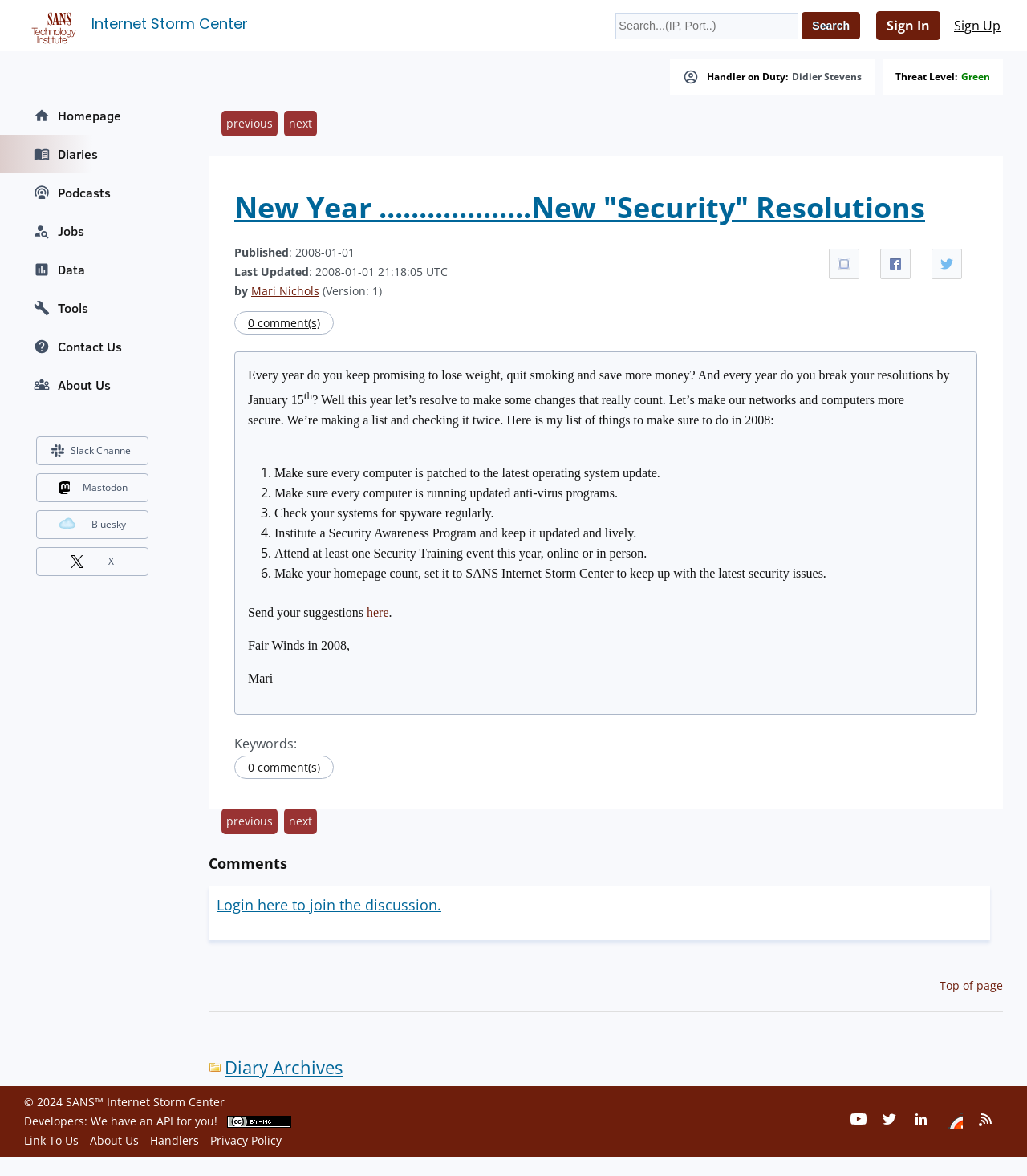What is the name of the author of the article?
Please provide a detailed and thorough answer to the question.

The author's name can be found in the article section, where it says 'by Mari Nichols'.